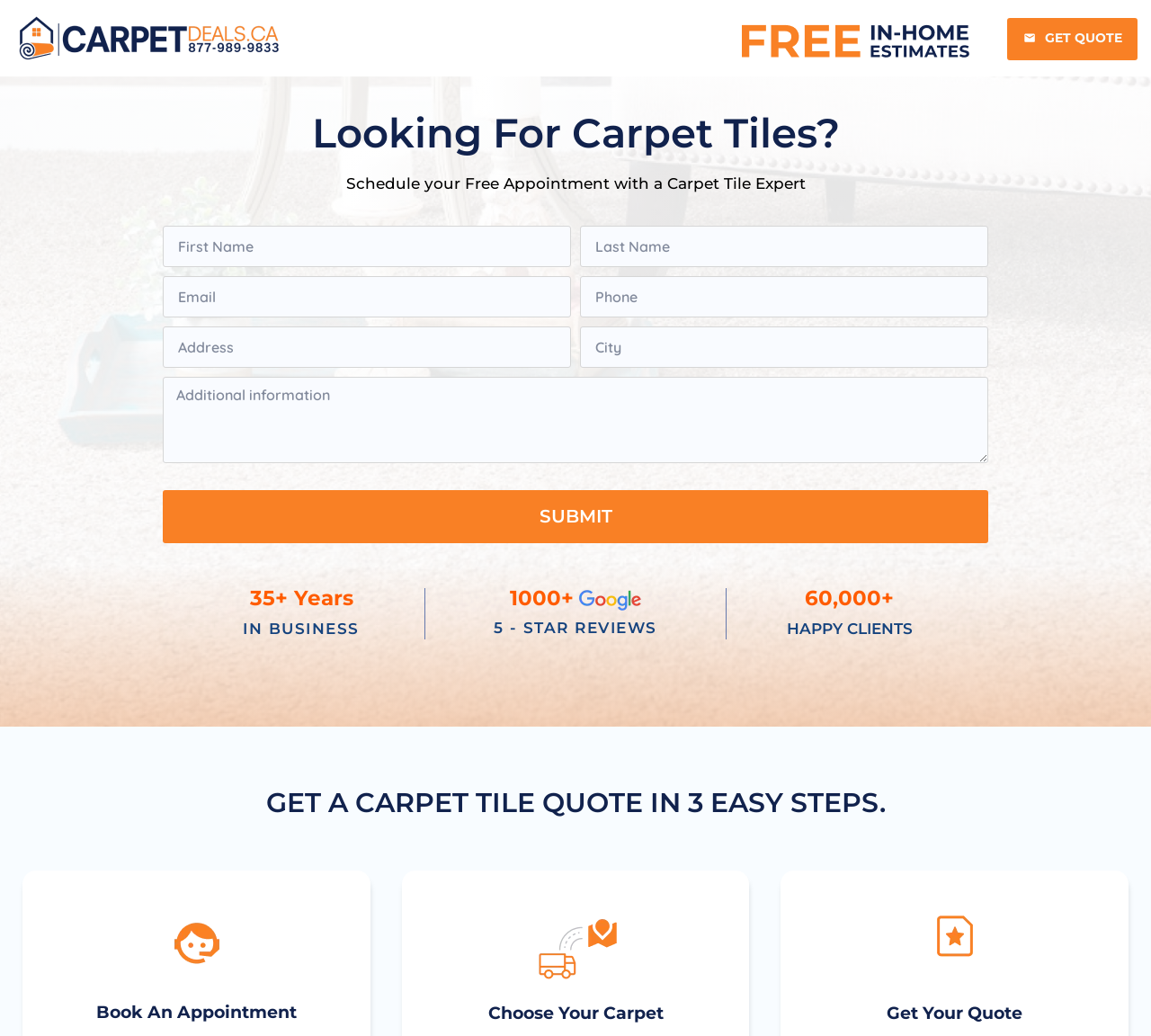How many 5-star reviews does the business have?
Using the information from the image, give a concise answer in one word or a short phrase.

1000+